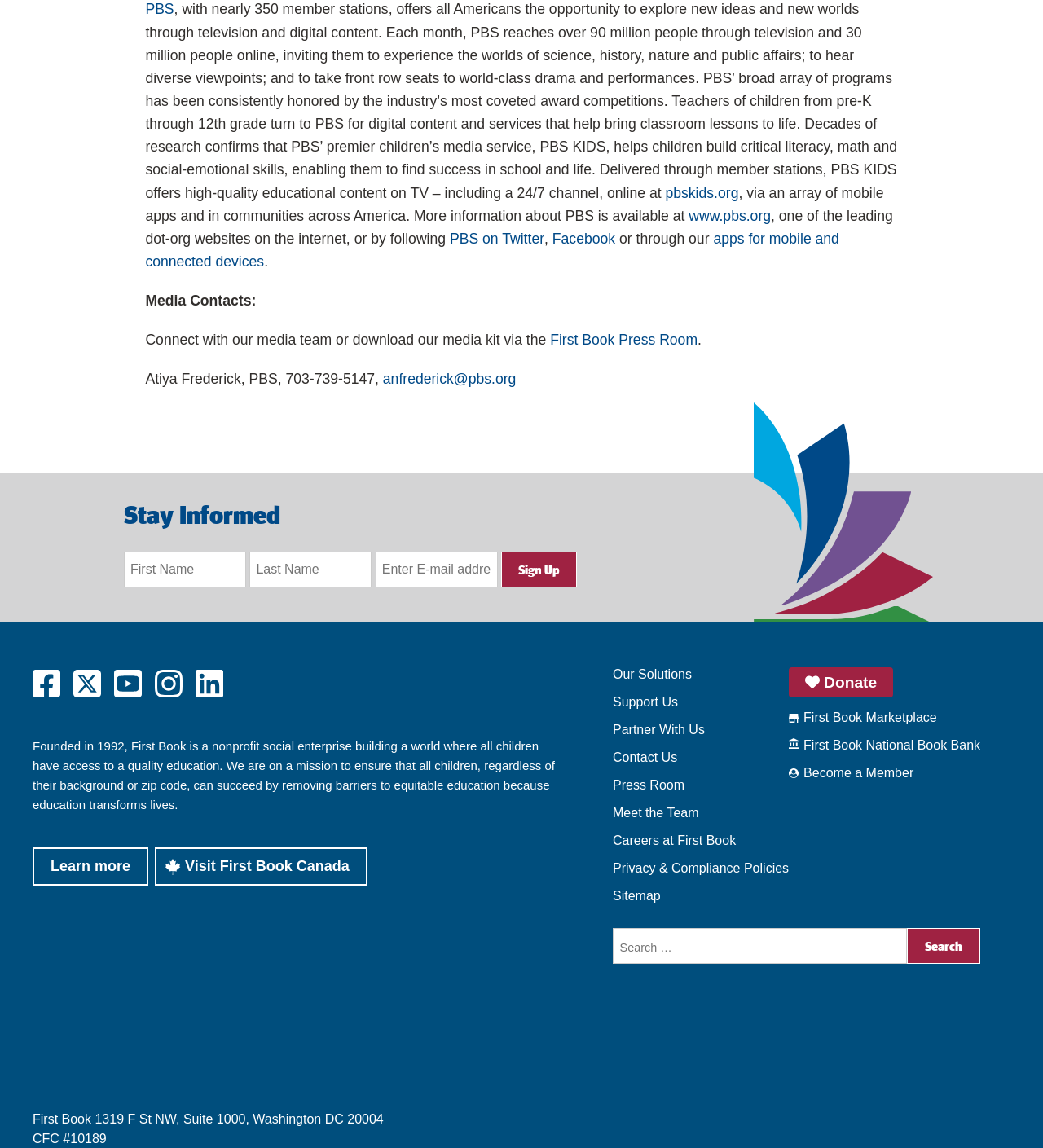Locate the bounding box coordinates of the clickable element to fulfill the following instruction: "Learn more about First Book". Provide the coordinates as four float numbers between 0 and 1 in the format [left, top, right, bottom].

[0.031, 0.738, 0.142, 0.772]